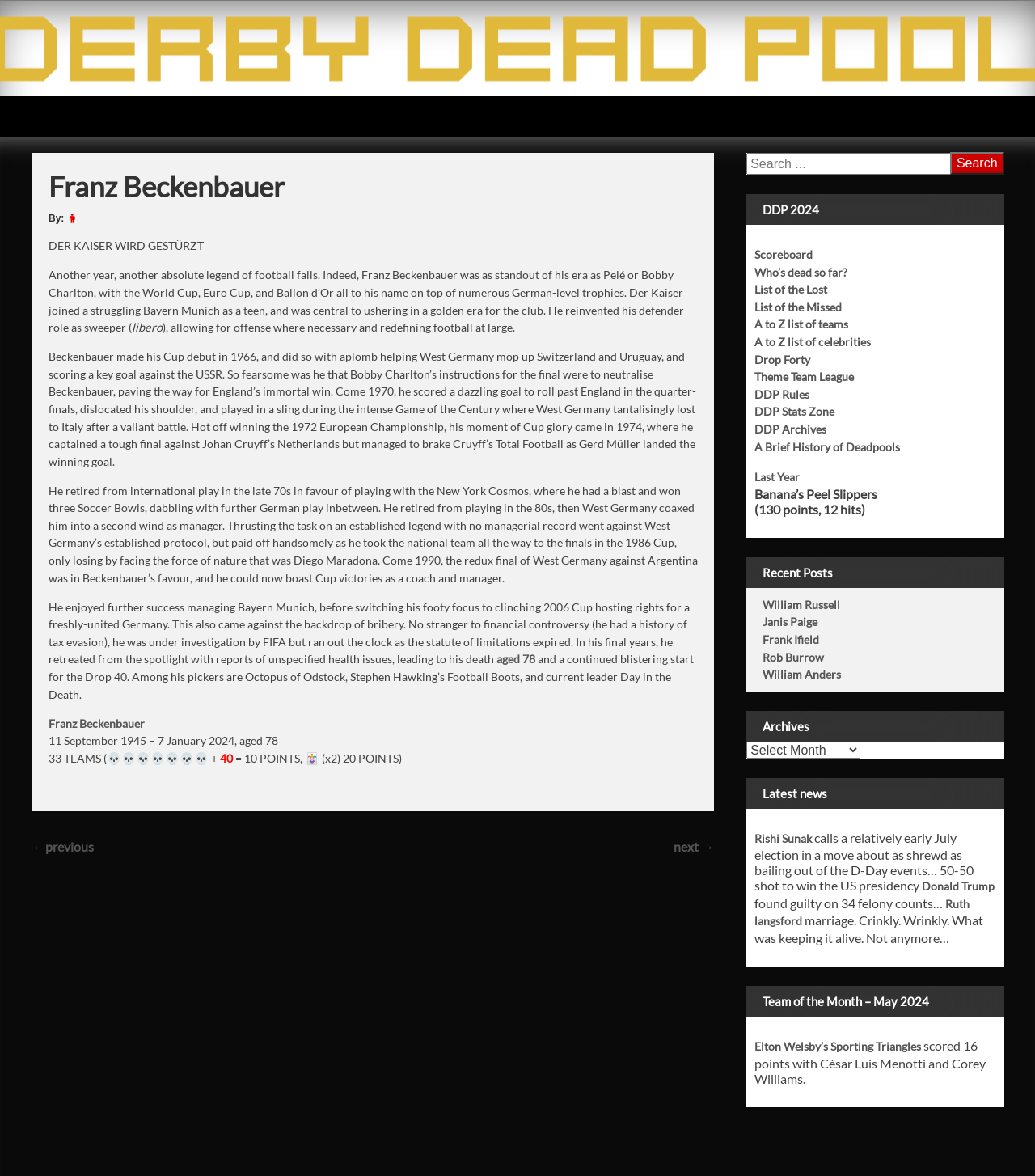Craft a detailed narrative of the webpage's structure and content.

The webpage is dedicated to the Derby Dead Pool, a celebrity death pool where participants predict which celebrities will pass away. The page is focused on the death of Franz Beckenbauer, a German football legend. 

At the top of the page, there is a link to skip to the content, followed by a link to the Derby Dead Pool and a brief description of the pool. Below this, there is a main section that contains an article about Franz Beckenbauer's life and death. The article is divided into several paragraphs, with headings and subheadings that describe Beckenbauer's achievements in football, his managerial career, and his later life. 

To the right of the article, there are links to navigate to previous and next pages. Above these links, there is a search bar and a heading that reads "DDP 2024". Below the search bar, there are several links to different sections of the website, including the scoreboard, lists of dead celebrities, and rules of the pool. 

Further down the page, there are sections for recent posts, archives, and latest news. The recent posts section contains links to articles about other deceased celebrities, while the archives section has a dropdown menu to select different years. The latest news section contains brief summaries of news articles, including one about Rishi Sunak calling an early election and another about Donald Trump being found guilty of felony counts. 

At the very bottom of the page, there is a section for the "Team of the Month – May 2024" and an "Obit Watch" section.